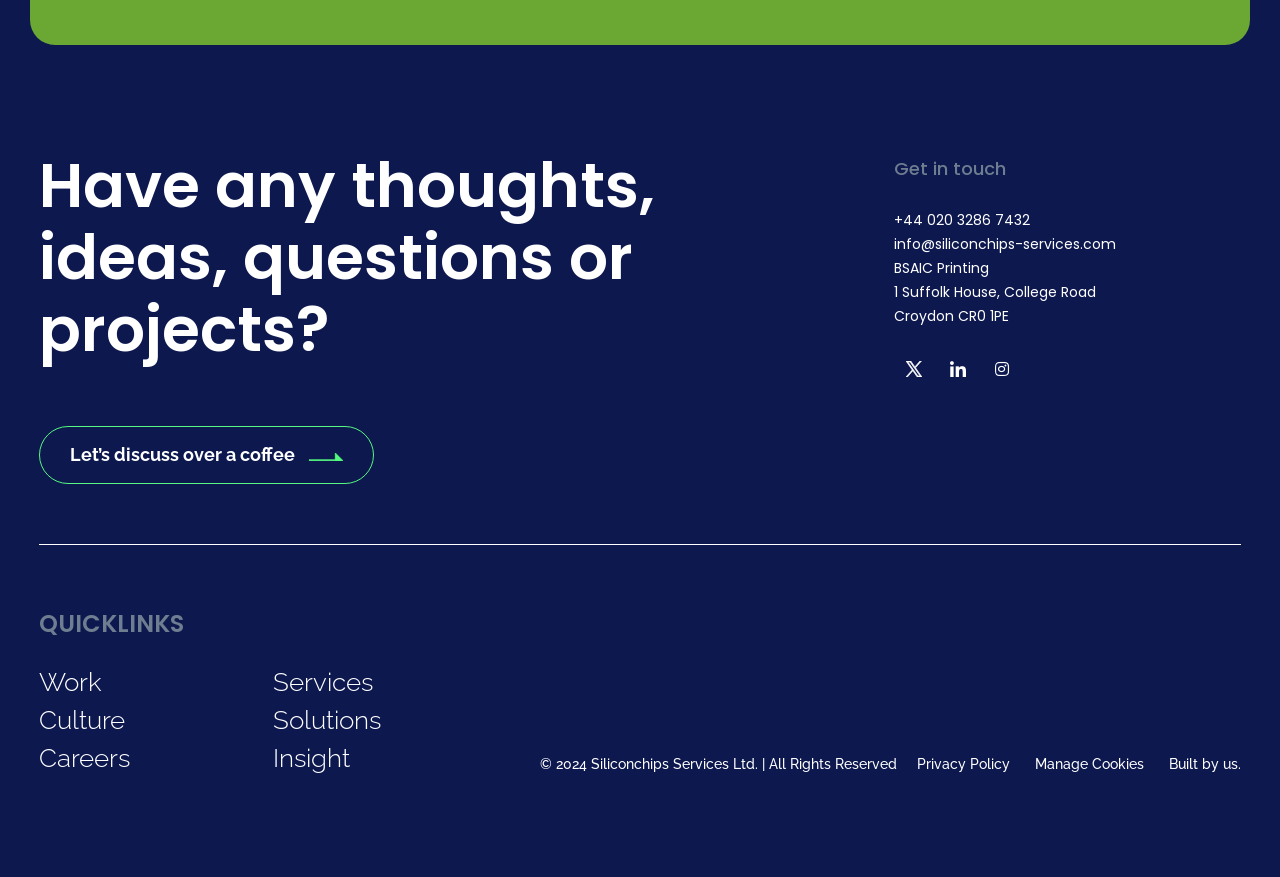Determine the bounding box coordinates of the region that needs to be clicked to achieve the task: "Send an email".

[0.699, 0.265, 0.97, 0.292]